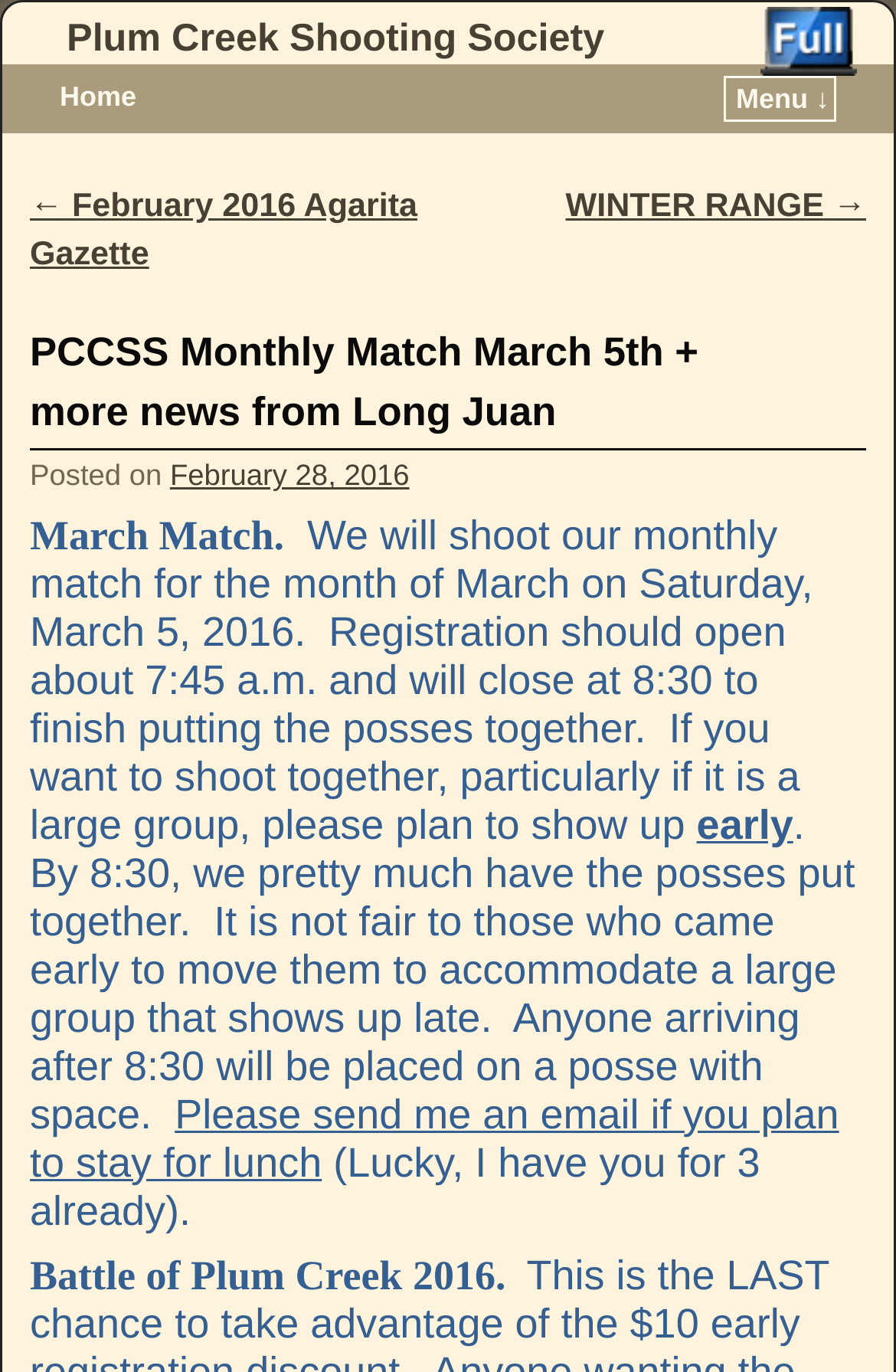What time does registration close?
Please look at the screenshot and answer in one word or a short phrase.

8:30 a.m.